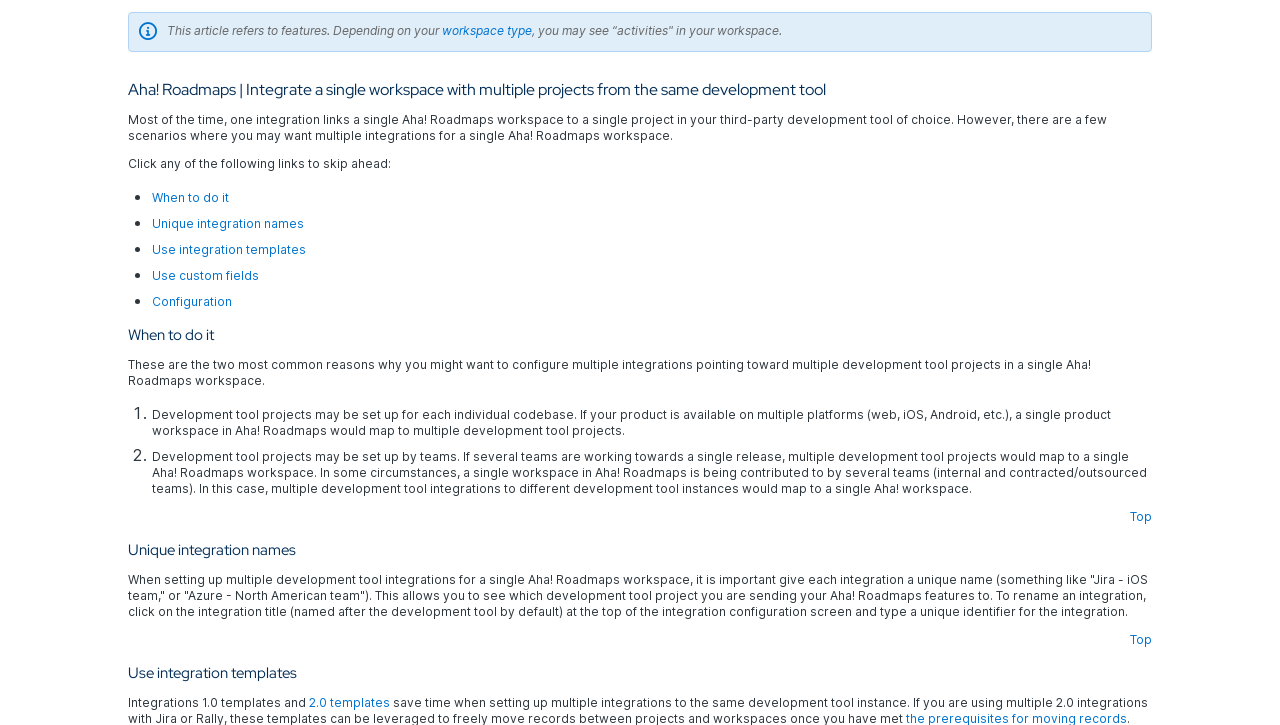What is the purpose of the 'Top' link?
Answer the question with just one word or phrase using the image.

To go back to the top